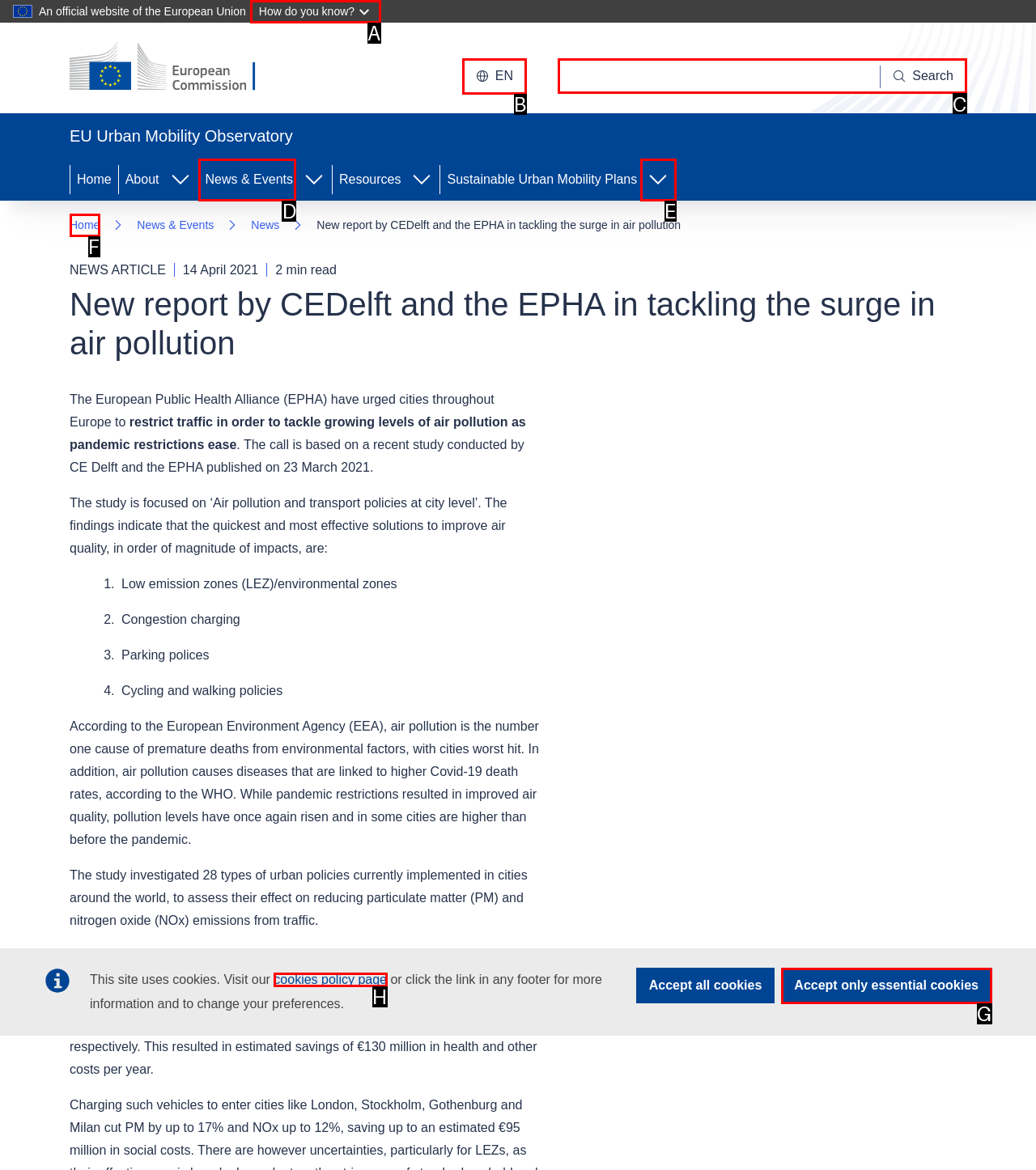Specify which element within the red bounding boxes should be clicked for this task: Get the digital audiobook Respond with the letter of the correct option.

None